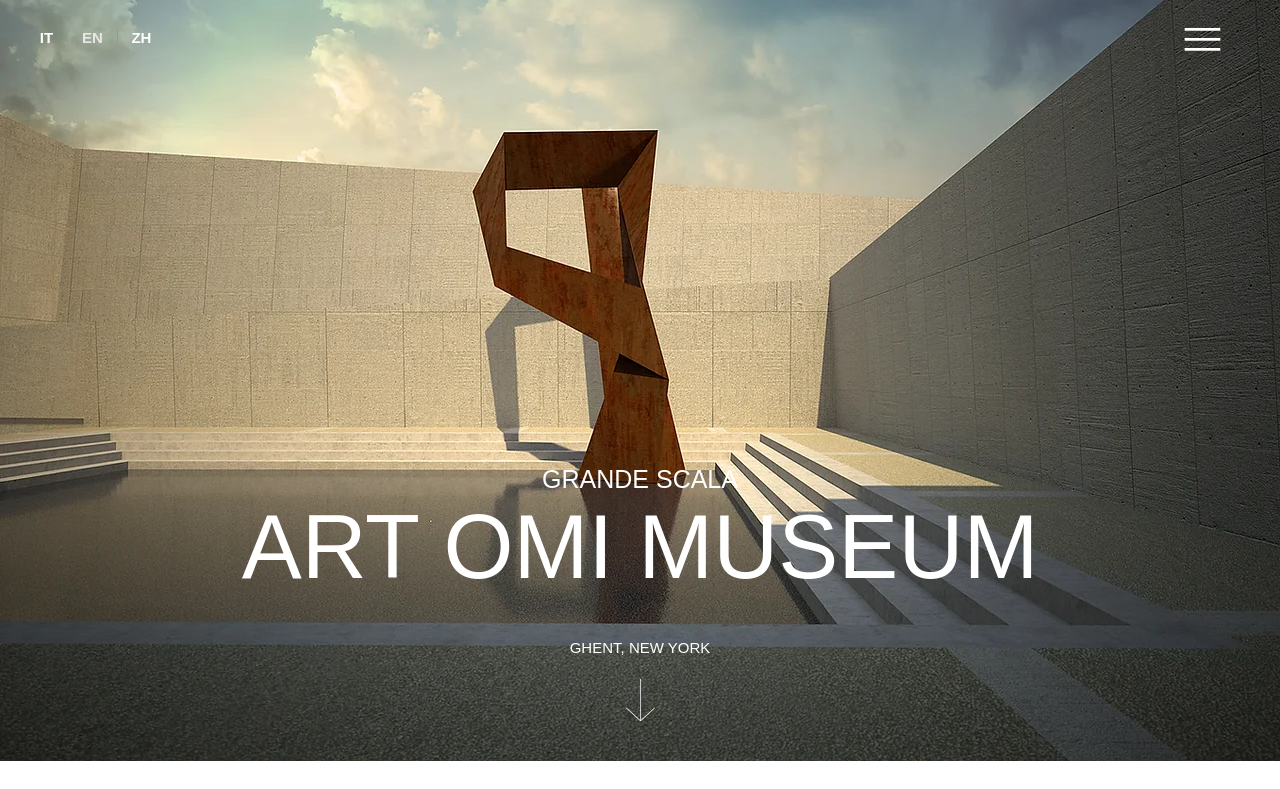Give a concise answer of one word or phrase to the question: 
What is the name of the museum?

ART OMI MUSEUM